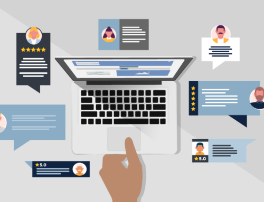Summarize the image with a detailed description that highlights all prominent details.

The image illustrates a visually engaging representation of online reviews and their significance in today's business landscape. In the center, a laptop showcases a webpage interface, symbolizing the digital medium where consumers interact with businesses. Surrounding the laptop are various speech bubbles containing user reviews, featuring diverse characters and star ratings that highlight customer feedback and experiences. This imagery encapsulates the theme "The Advantages Of Online Reviews For Your Business," emphasizing how customer insights can impact trust and engagement with potential clients. It visually conveys the importance of managing and responding to online reviews, aligning with the related content discussing the benefits and strategies for businesses in the digital age.